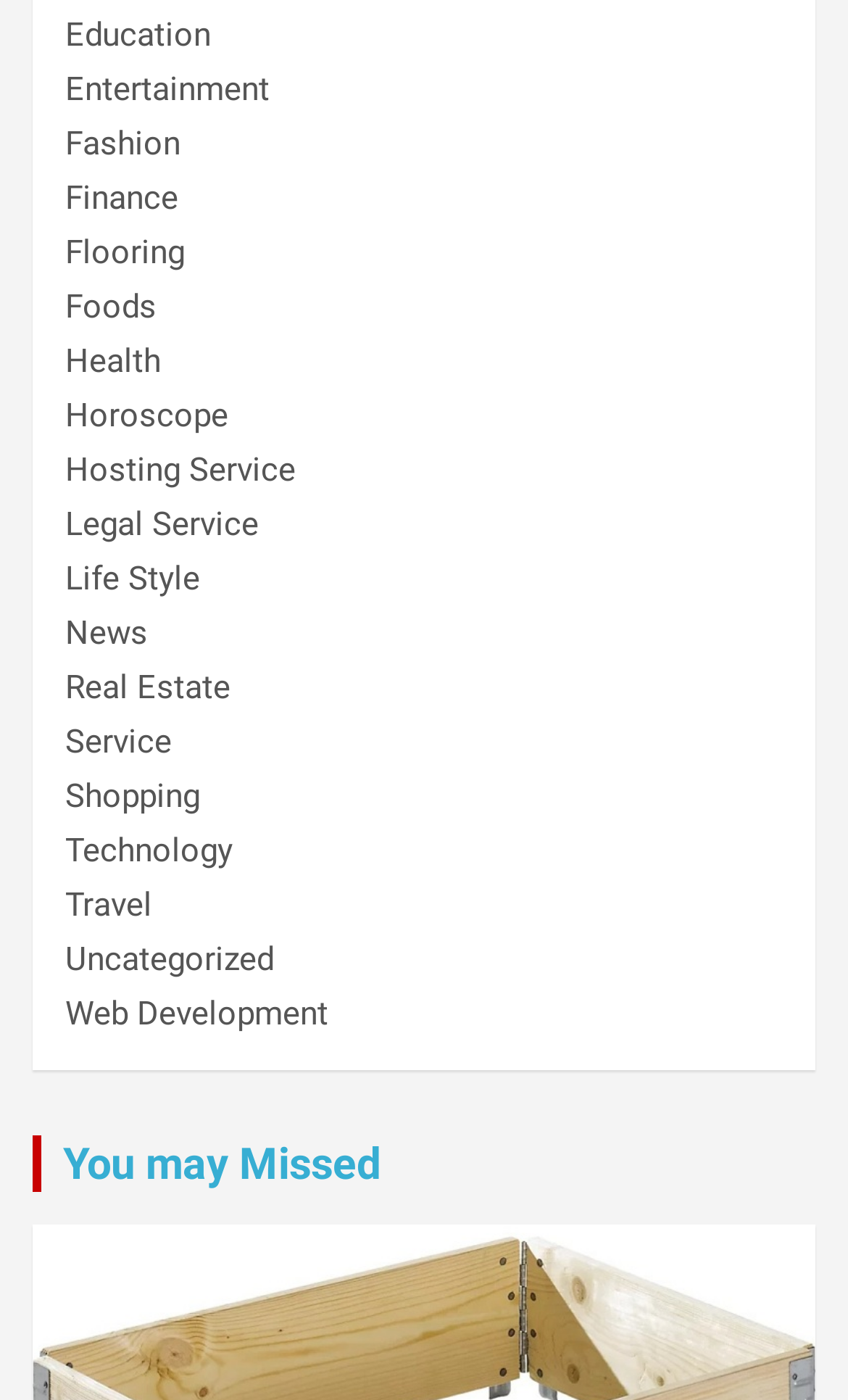Please find and report the bounding box coordinates of the element to click in order to perform the following action: "Explore Technology". The coordinates should be expressed as four float numbers between 0 and 1, in the format [left, top, right, bottom].

[0.077, 0.593, 0.274, 0.621]